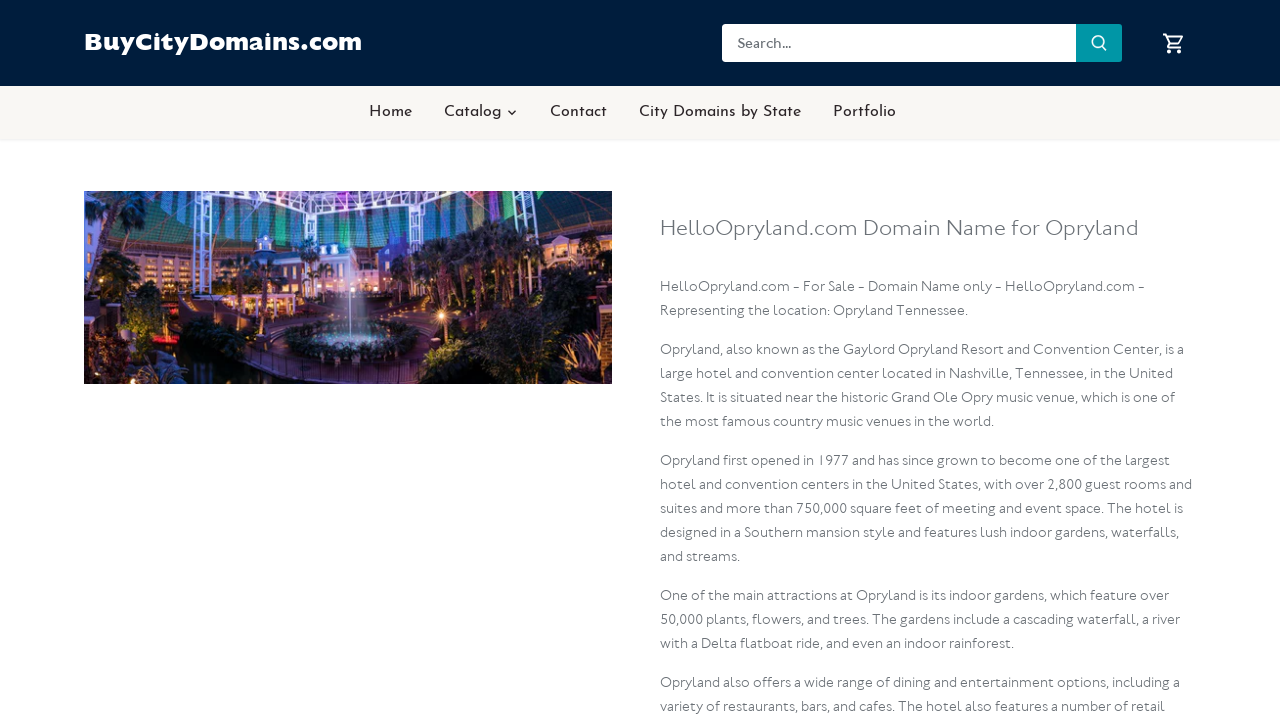Identify the main heading of the webpage and provide its text content.

HelloOpryland.com Domain Name for Opryland